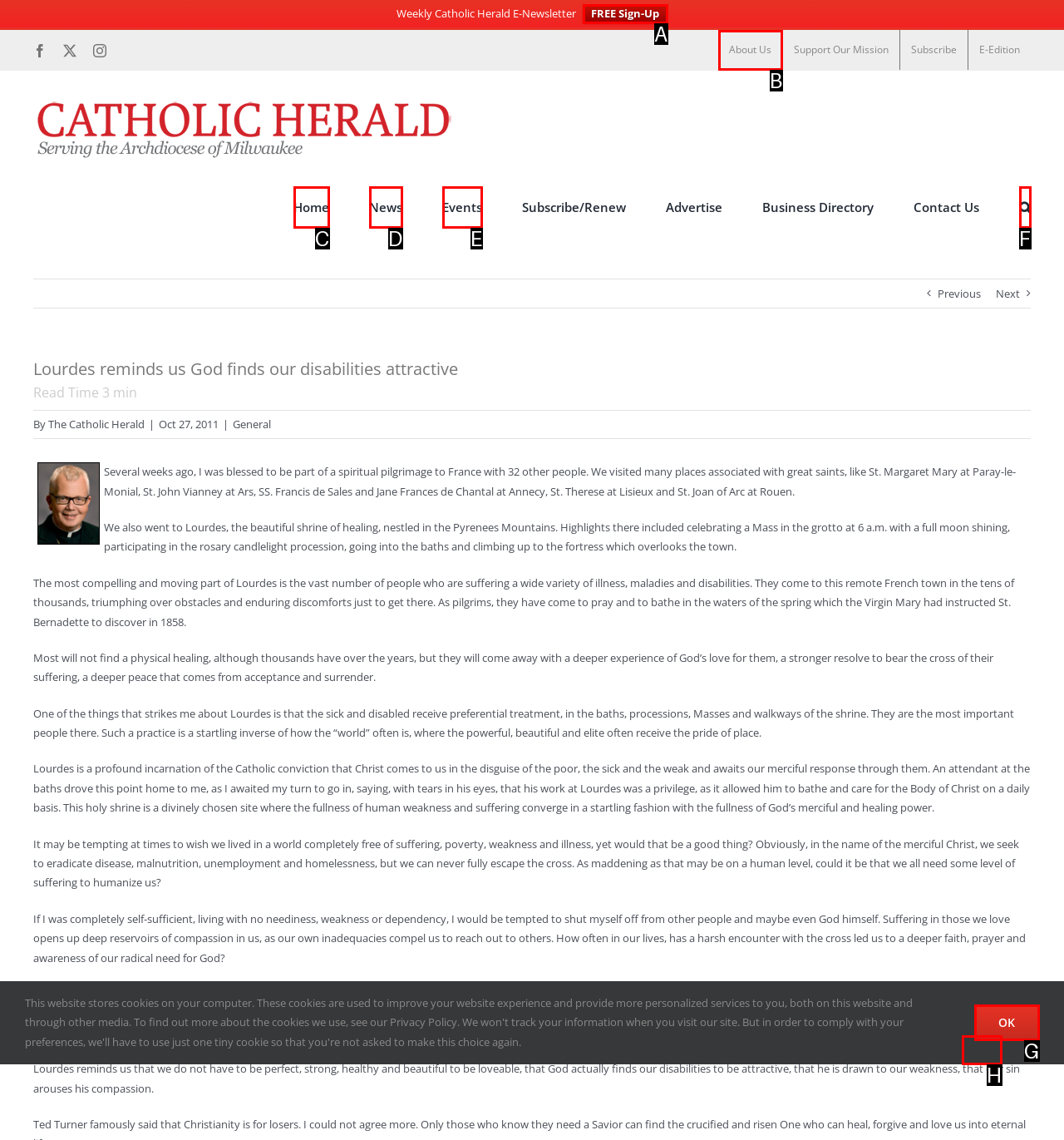Pick the HTML element that corresponds to the description: FREE Sign-Up
Answer with the letter of the correct option from the given choices directly.

A